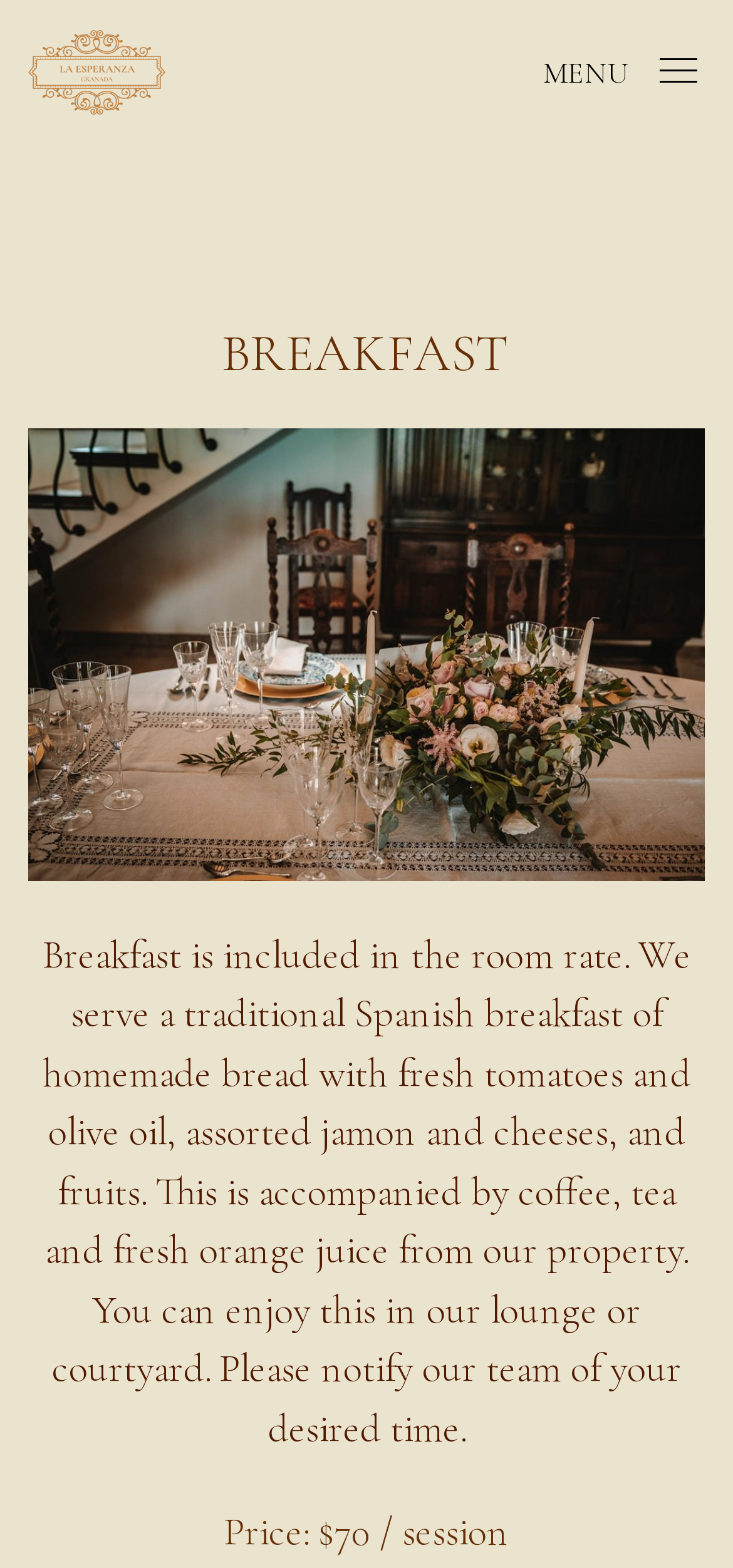Generate a thorough description of the webpage.

The webpage is about the breakfast service offered by La Esperanza Granada. At the top left, there is a link to "hotel-xenia" accompanied by a small image. On the top right, there is a link to "MENU". 

Below these links, a large heading "BREAKFAST" is centered, followed by a large image related to breakfast. 

Underneath the image, a paragraph of text describes the breakfast service, stating that it is included in the room rate and detailing the traditional Spanish breakfast offerings, including homemade bread, jamon, cheeses, fruits, coffee, tea, and fresh orange juice. The text also mentions that breakfast can be enjoyed in the lounge or courtyard, and that guests should notify the team of their desired time.

To the right of the paragraph, there is a section displaying the price of the breakfast service, which is $70 per session.